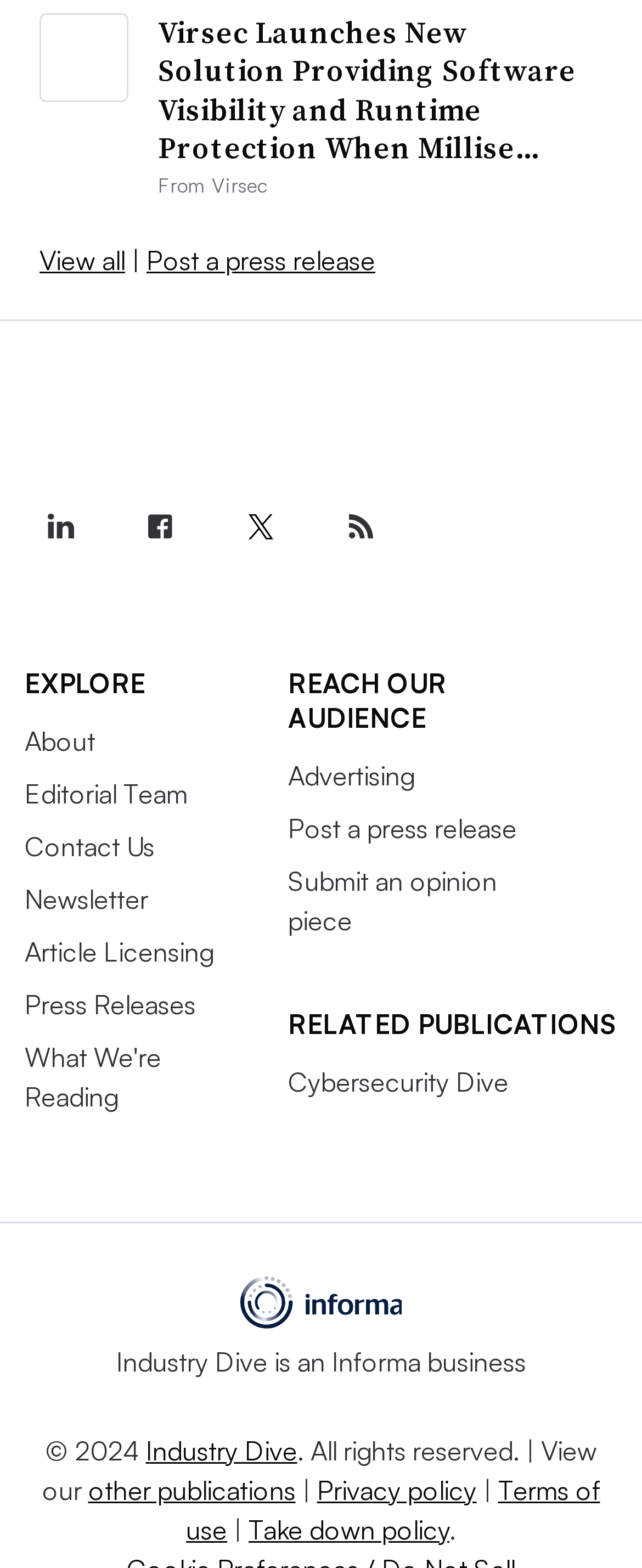Use one word or a short phrase to answer the question provided: 
What is the name of the section below the separator?

EXPLORE